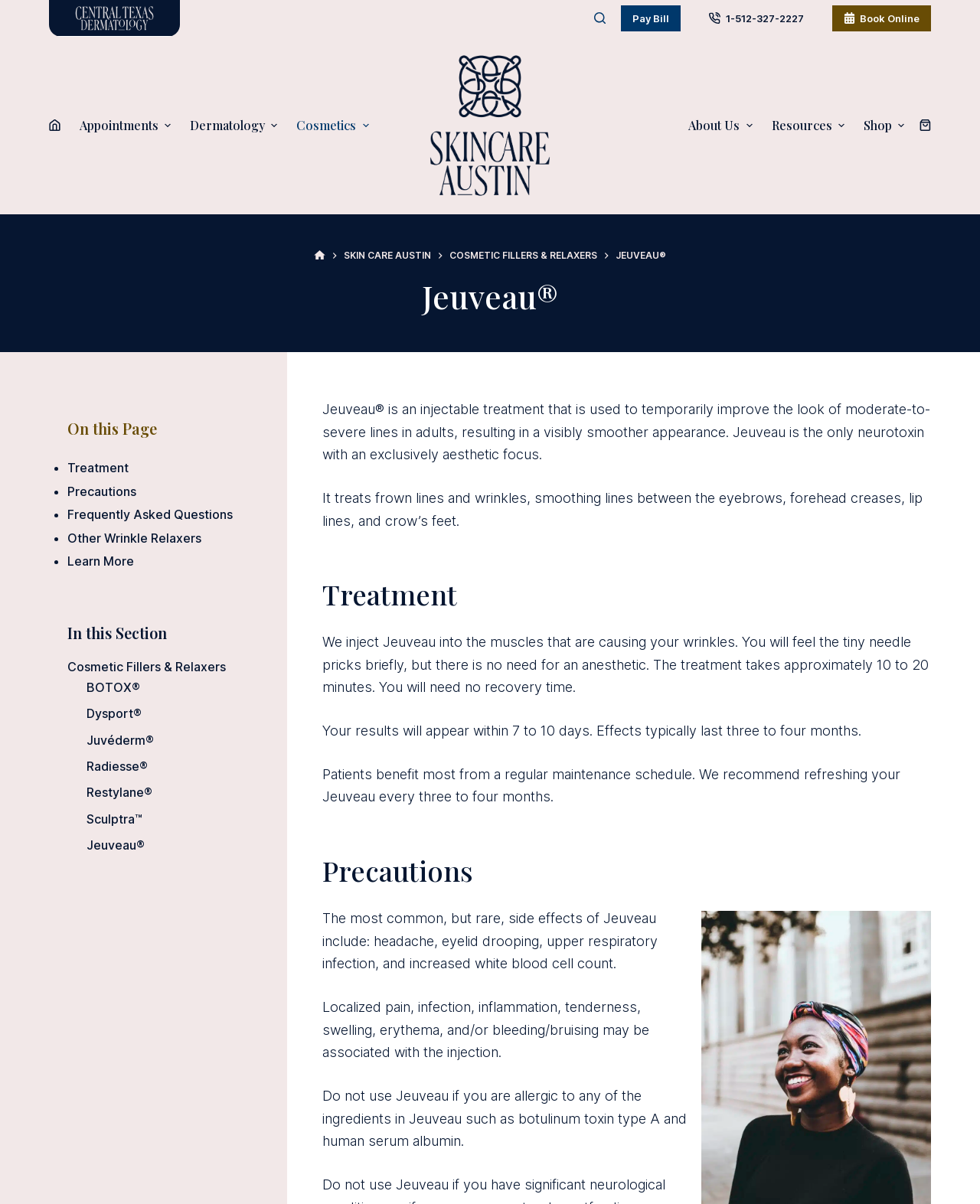What is the purpose of Jeuveau treatment?
Provide a detailed and well-explained answer to the question.

I found the answer by reading the static text on the webpage, which states that 'Jeuveau is an injectable treatment that is used to temporarily improve the look of moderate-to-severe lines in adults, resulting in a visibly smoother appearance'.